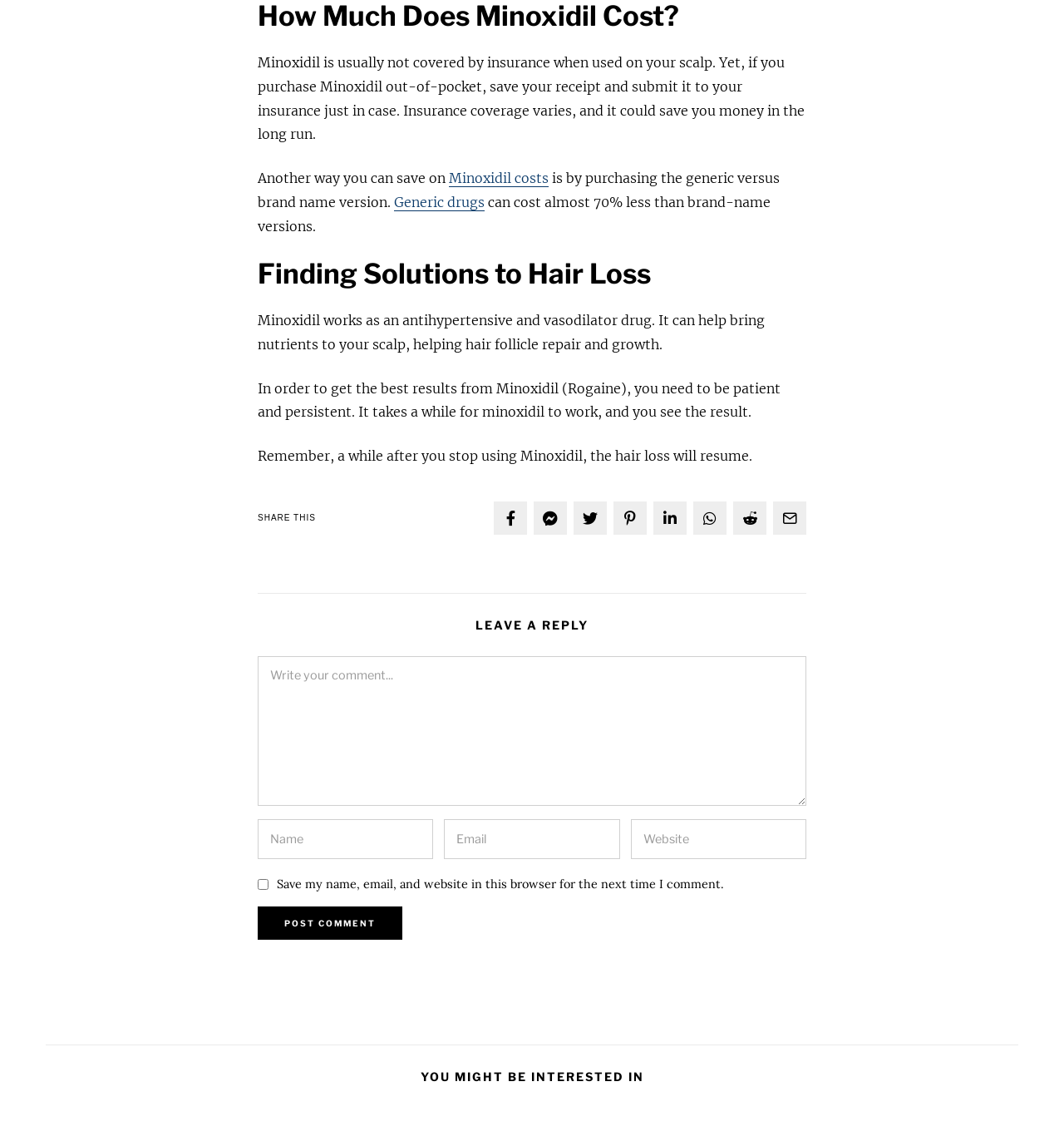Please find the bounding box for the UI component described as follows: "name="submit" value="Post Comment"".

[0.242, 0.798, 0.378, 0.827]